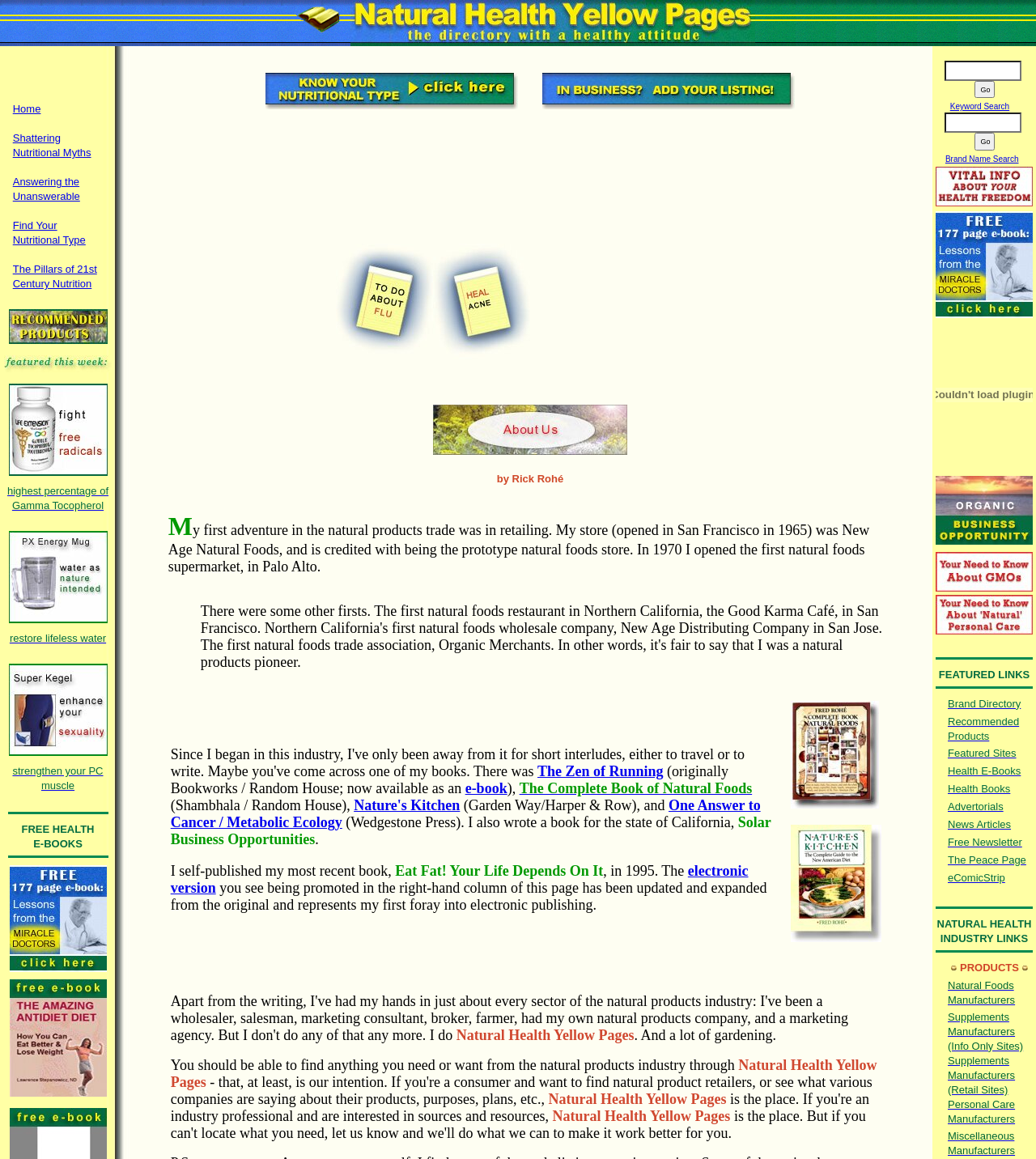Indicate the bounding box coordinates of the element that must be clicked to execute the instruction: "Add your business listing". The coordinates should be given as four float numbers between 0 and 1, i.e., [left, top, right, bottom].

[0.523, 0.095, 0.767, 0.107]